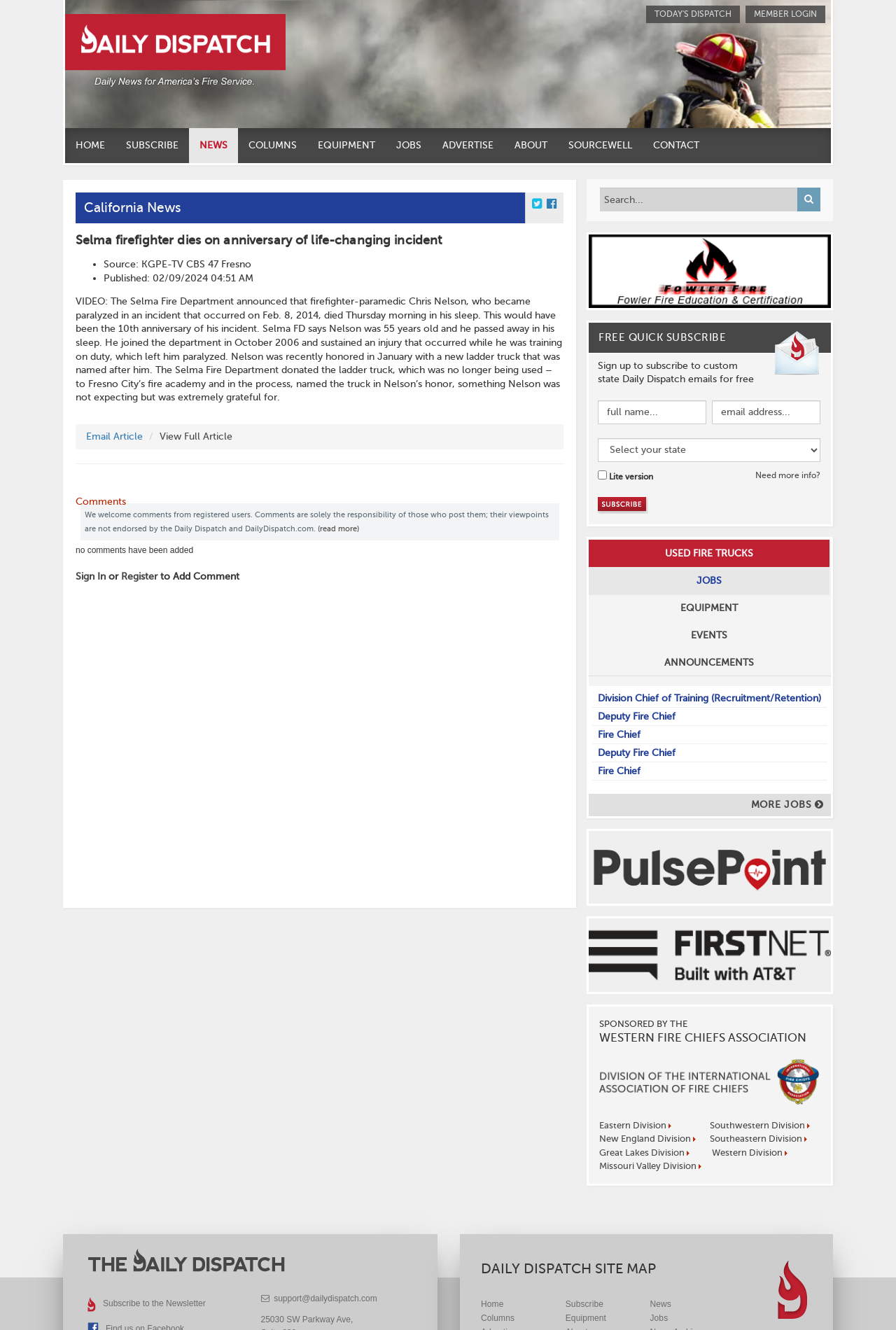From the image, can you give a detailed response to the question below:
How many links are there in the top navigation bar?

I counted the links in the top navigation bar by looking at the links 'HOME', 'SUBSCRIBE', 'NEWS', 'COLUMNS', 'EQUIPMENT', 'JOBS', 'ADVERTISE', 'ABOUT', and 'SOURCEWELL'.